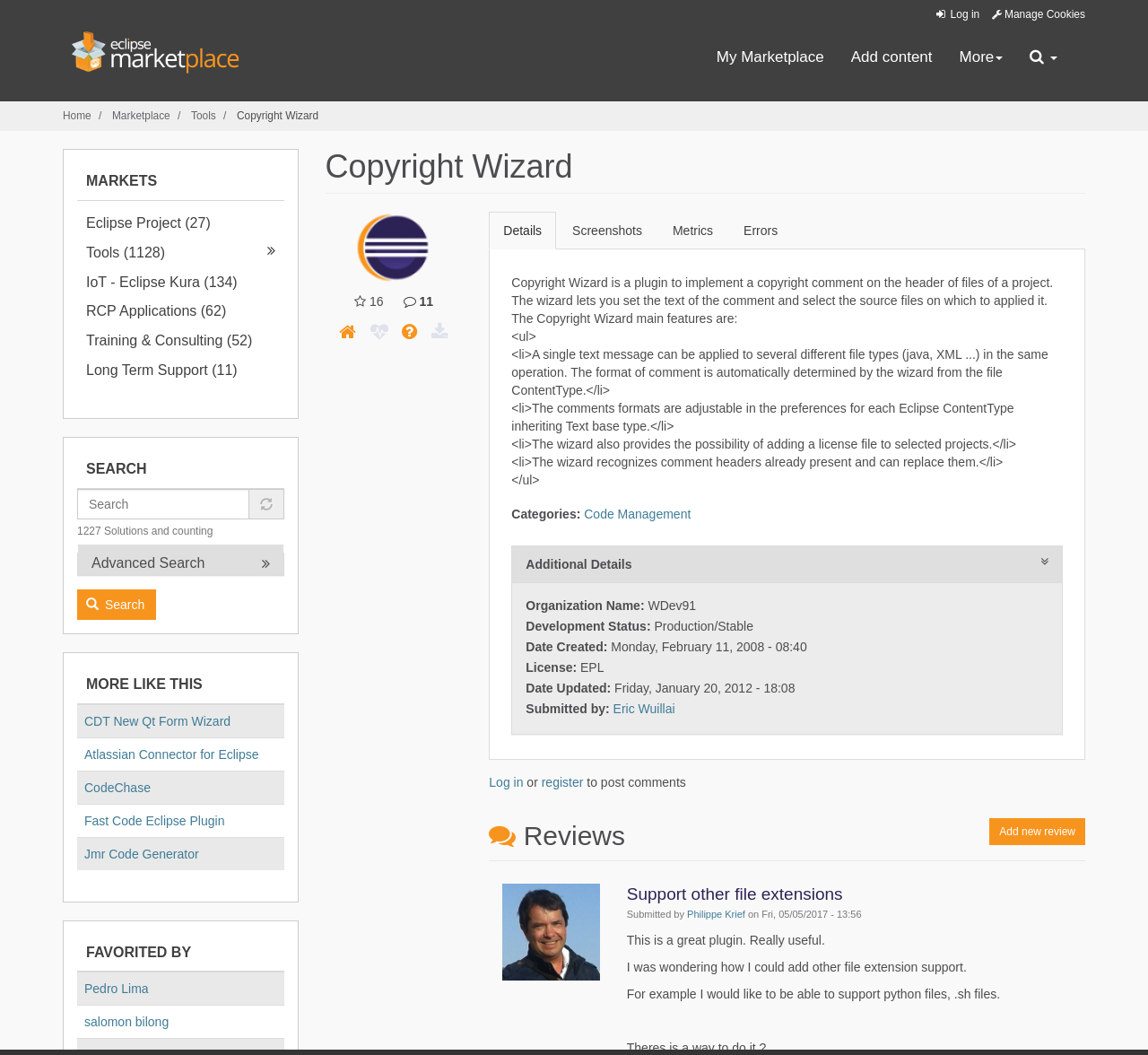Respond concisely with one word or phrase to the following query:
How many tabs are available in the tablist?

4